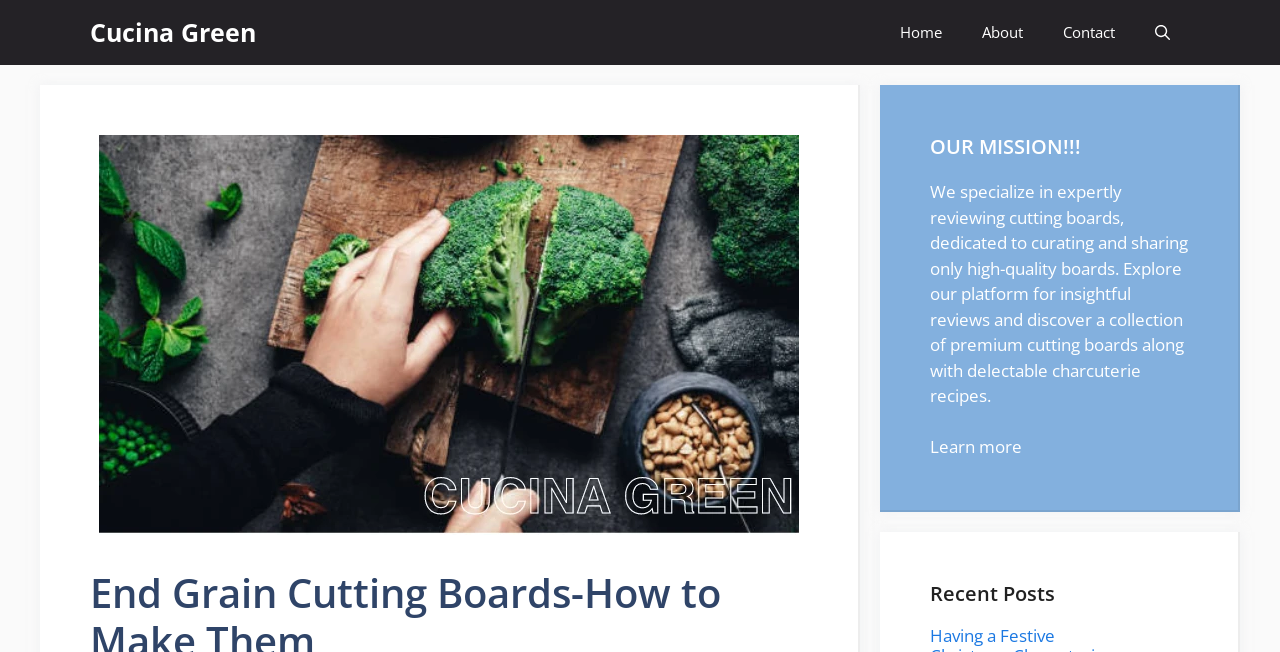What is the purpose of the website?
Provide a detailed and extensive answer to the question.

I inferred the purpose of the website by reading the static text that says 'We specialize in expertly reviewing cutting boards...' which suggests that the website is dedicated to reviewing and curating high-quality cutting boards.